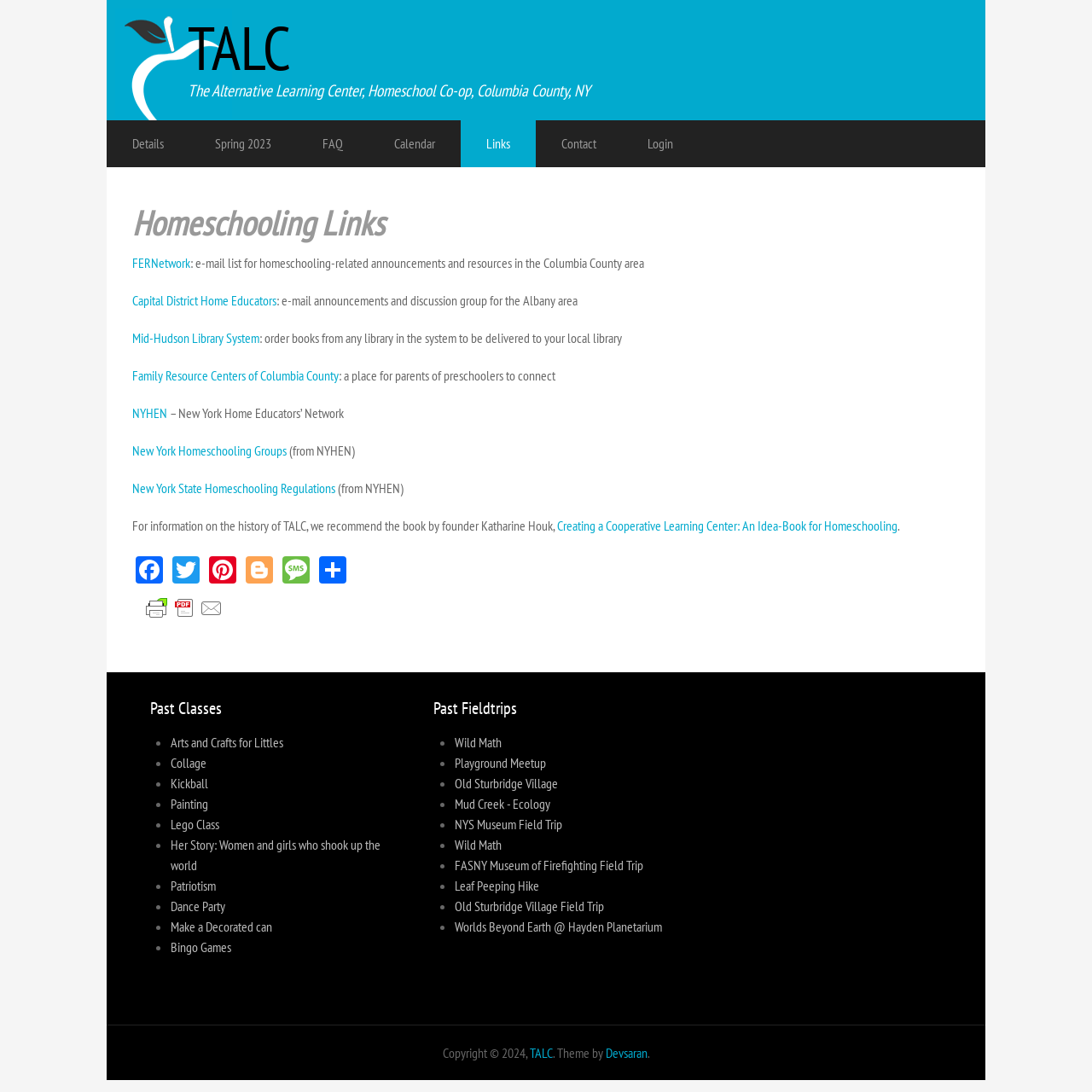Please locate the bounding box coordinates for the element that should be clicked to achieve the following instruction: "View the Spring 2023 details". Ensure the coordinates are given as four float numbers between 0 and 1, i.e., [left, top, right, bottom].

[0.173, 0.11, 0.272, 0.153]